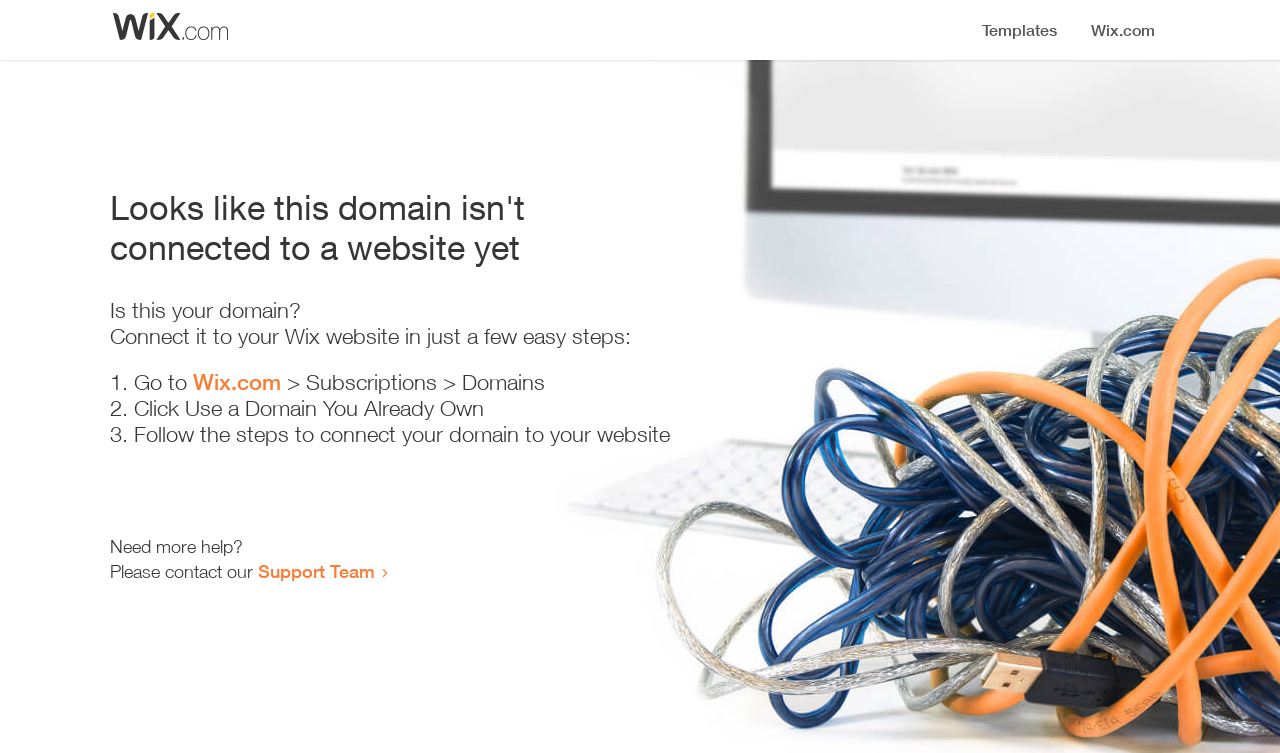Use a single word or phrase to answer the question: 
What is the URL to go to for domain subscriptions?

Wix.com